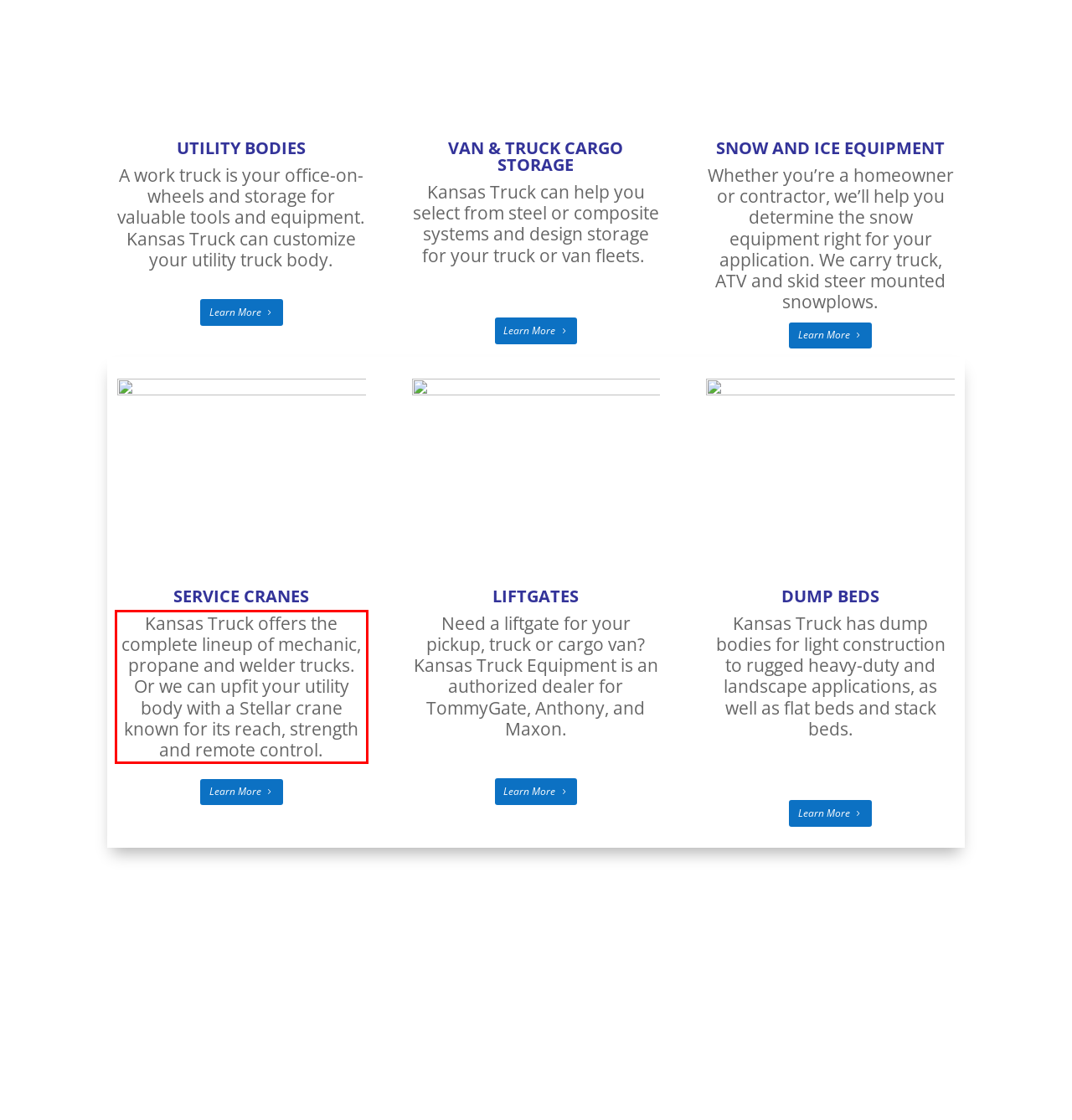You have a screenshot of a webpage, and there is a red bounding box around a UI element. Utilize OCR to extract the text within this red bounding box.

Kansas Truck offers the complete lineup of mechanic, propane and welder trucks. Or we can upfit your utility body with a Stellar crane known for its reach, strength and remote control.